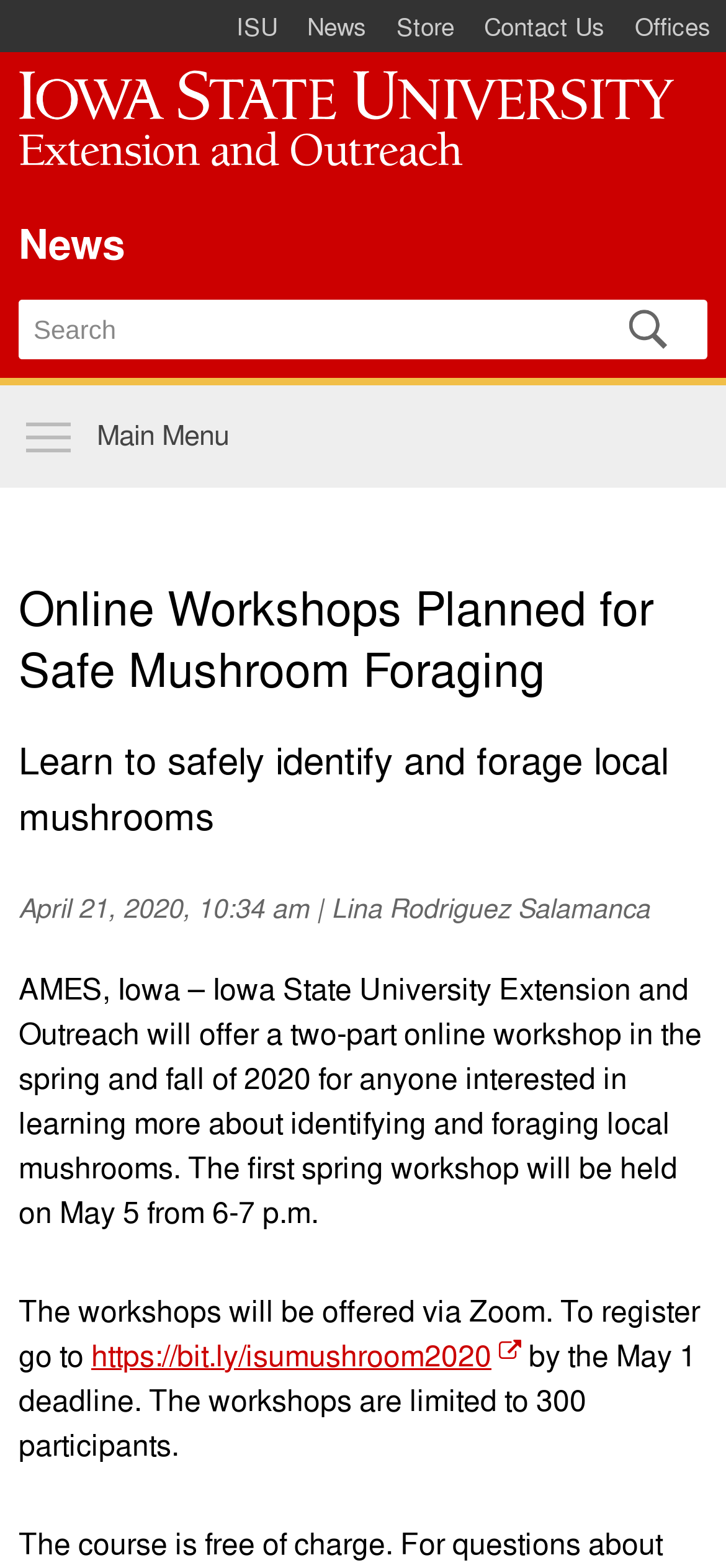Illustrate the webpage with a detailed description.

The webpage appears to be a news article from Iowa State University, with a focus on an online workshop about mushroom identification and foraging. At the top of the page, there is a navigation menu with links to "ISU Index Menu", "News", "Store", "Contact Us", and "Offices". Below this, there is a university logo and a link to the university's main page.

On the left side of the page, there is a search form with a text box and a button. Above this, there is a link to the "News" section. The main content of the page is divided into sections, with headings and paragraphs of text. The first section has a heading "Online Workshops Planned for Safe Mushroom Foraging" and a brief introduction to the workshop.

Below this, there is a paragraph of text describing the workshop, including the dates and times, and a link to register. The text also mentions that the workshop will be held via Zoom and that registration is limited to 300 participants. There are five links in total on the page, including the registration link and links to other university pages.

The page also has a footer section with some additional text, including the author's name and the date of publication. Overall, the page has a simple and organized layout, with clear headings and concise text.